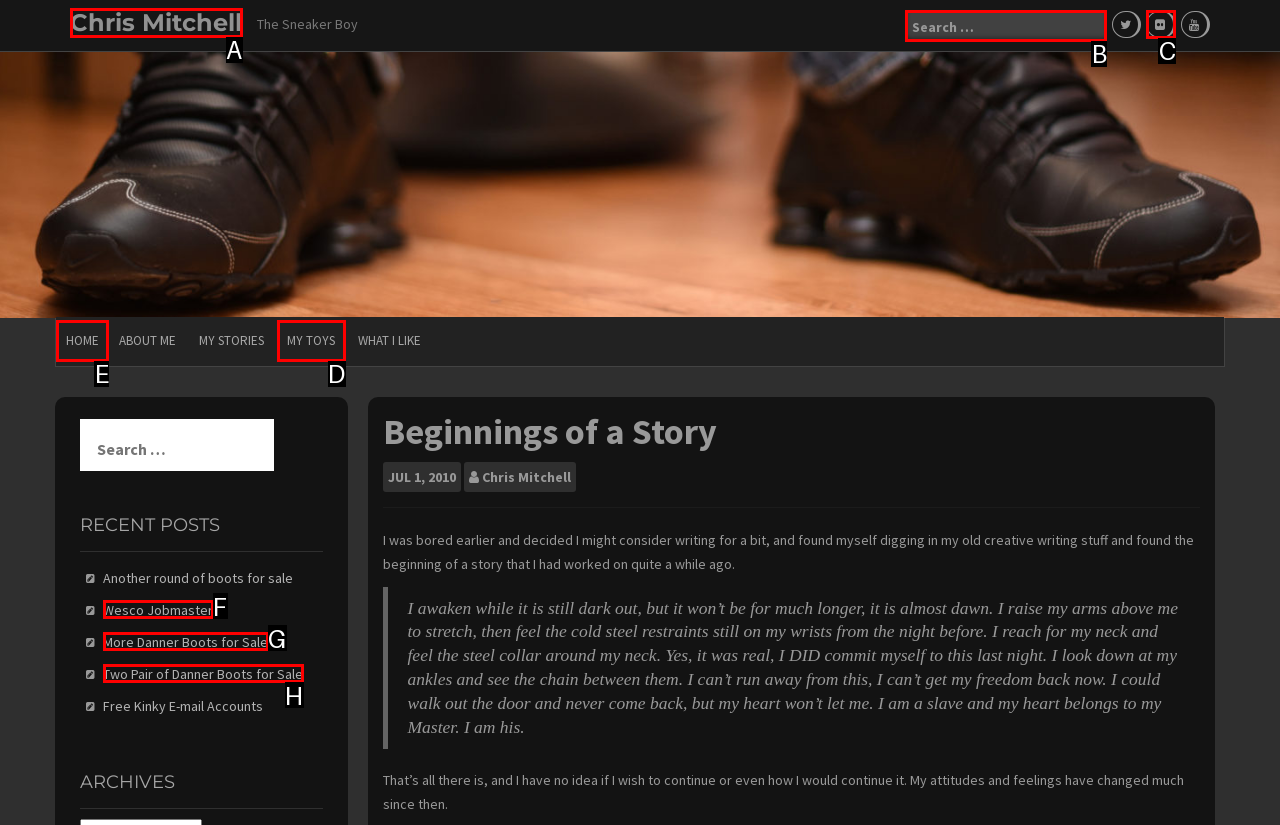Point out the specific HTML element to click to complete this task: Go to the home page Reply with the letter of the chosen option.

E